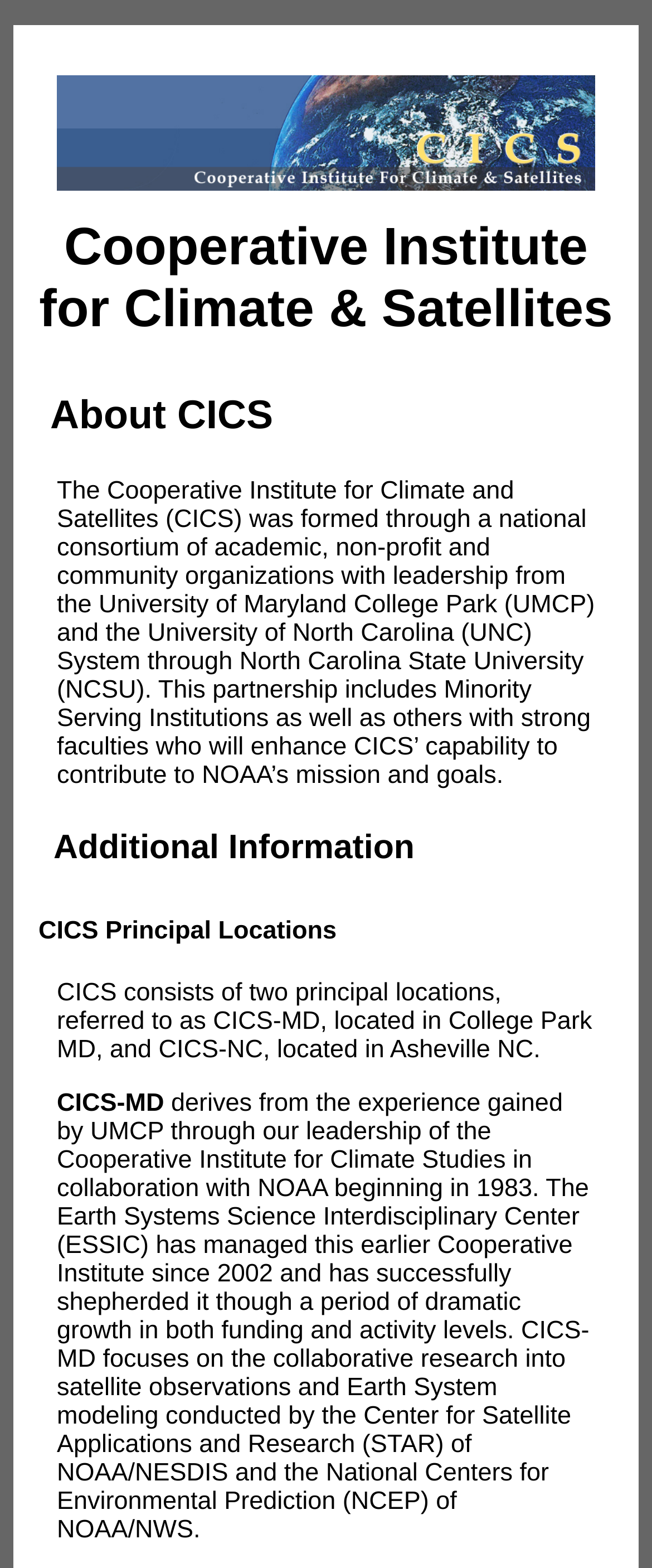Please provide a comprehensive answer to the question below using the information from the image: What is the name of the center that has managed the earlier Cooperative Institute since 2002?

According to the webpage, the Earth Systems Science Interdisciplinary Center (ESSIC) has managed the earlier Cooperative Institute since 2002 and has successfully shepherded it through a period of dramatic growth in both funding and activity levels.